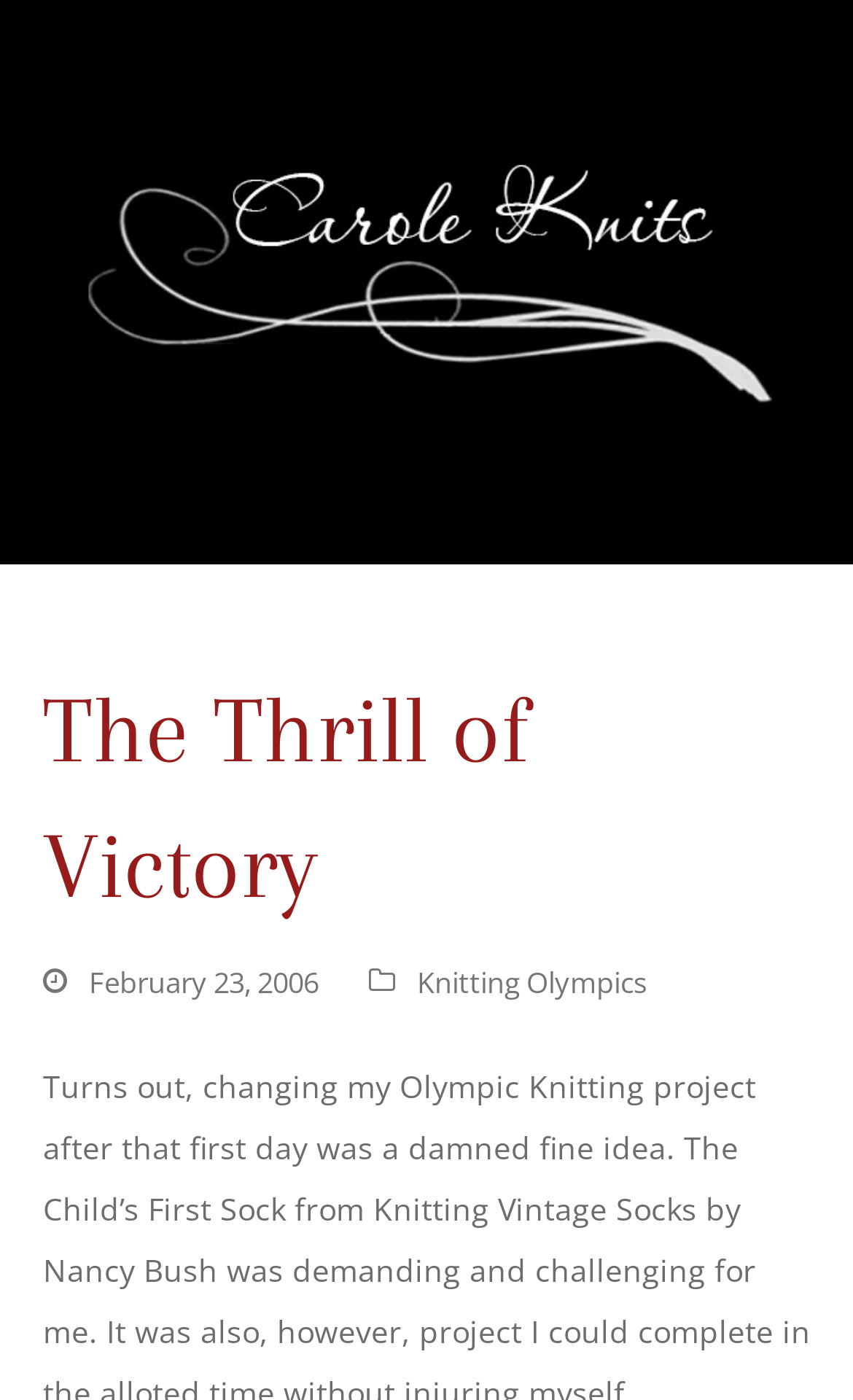Give an extensive and precise description of the webpage.

The webpage is titled "The Thrill of Victory – Carole Knits" and features a prominent logo of "Carole Knits Blog" at the top-left corner, which is also a clickable link. Below the logo, there is a header section that spans across the page, containing the title "The Thrill of Victory" in a large font.

To the right of the logo, there is a timestamp indicating the post date, "February 23, 2006". Next to the timestamp, there is a link labeled "Knitting Olympics". The overall layout of the top section is clean, with a clear separation between the logo, header, and timestamp/link section.

There is no other notable content or images on the page, aside from the logo and the mentioned elements.